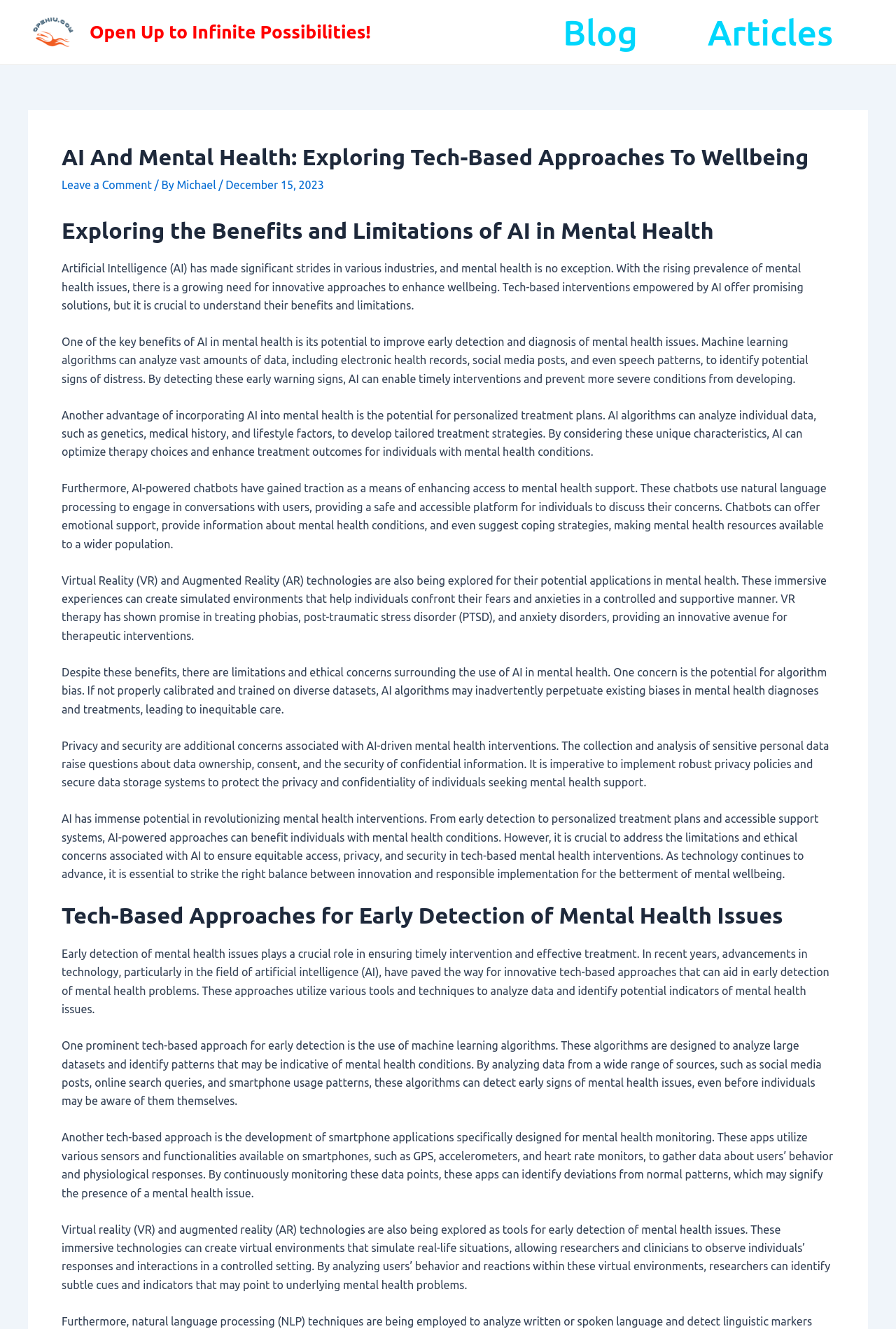Determine the main heading text of the webpage.

AI And Mental Health: Exploring Tech-Based Approaches To Wellbeing